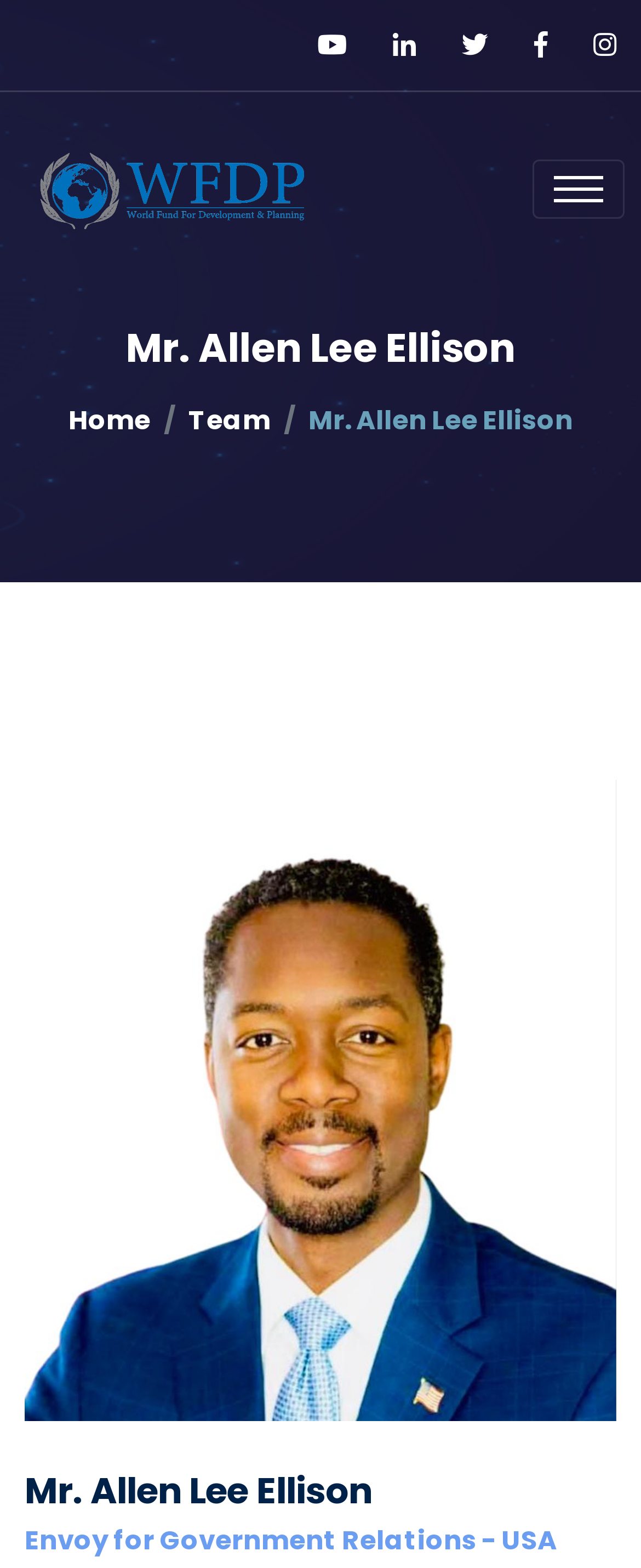What is the person's title?
Answer with a single word or short phrase according to what you see in the image.

Envoy for Government Relations